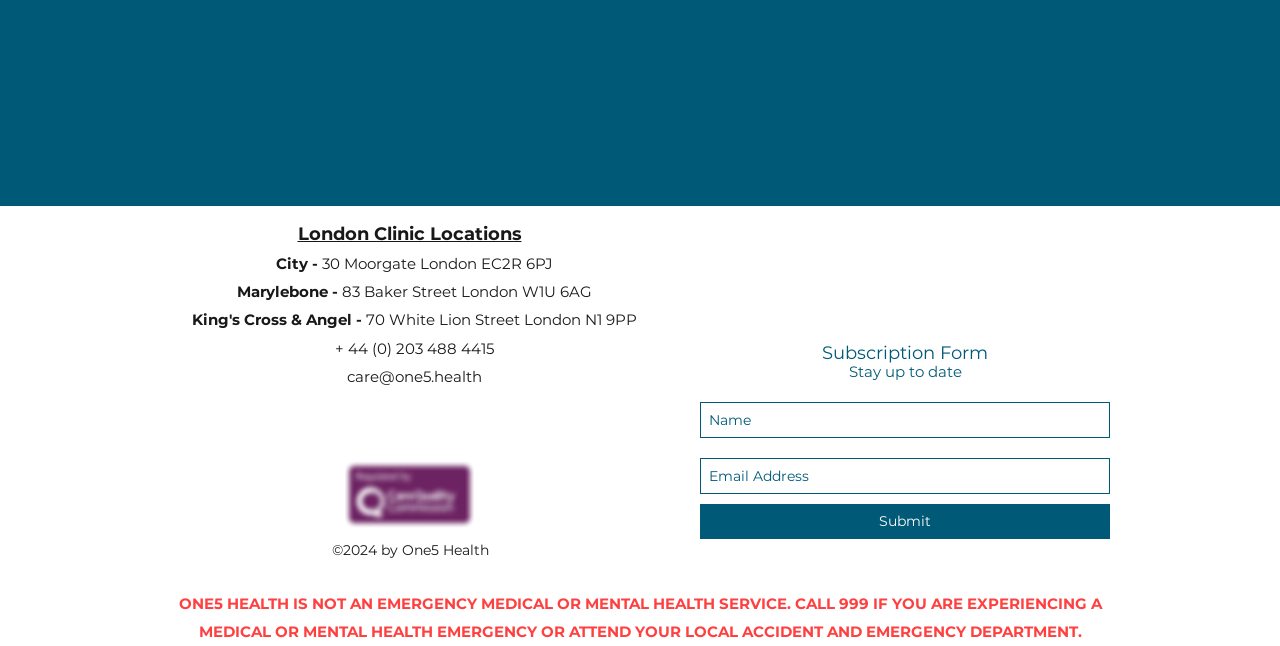Identify the bounding box coordinates for the element that needs to be clicked to fulfill this instruction: "Subscribe to the newsletter". Provide the coordinates in the format of four float numbers between 0 and 1: [left, top, right, bottom].

[0.547, 0.622, 0.867, 0.678]